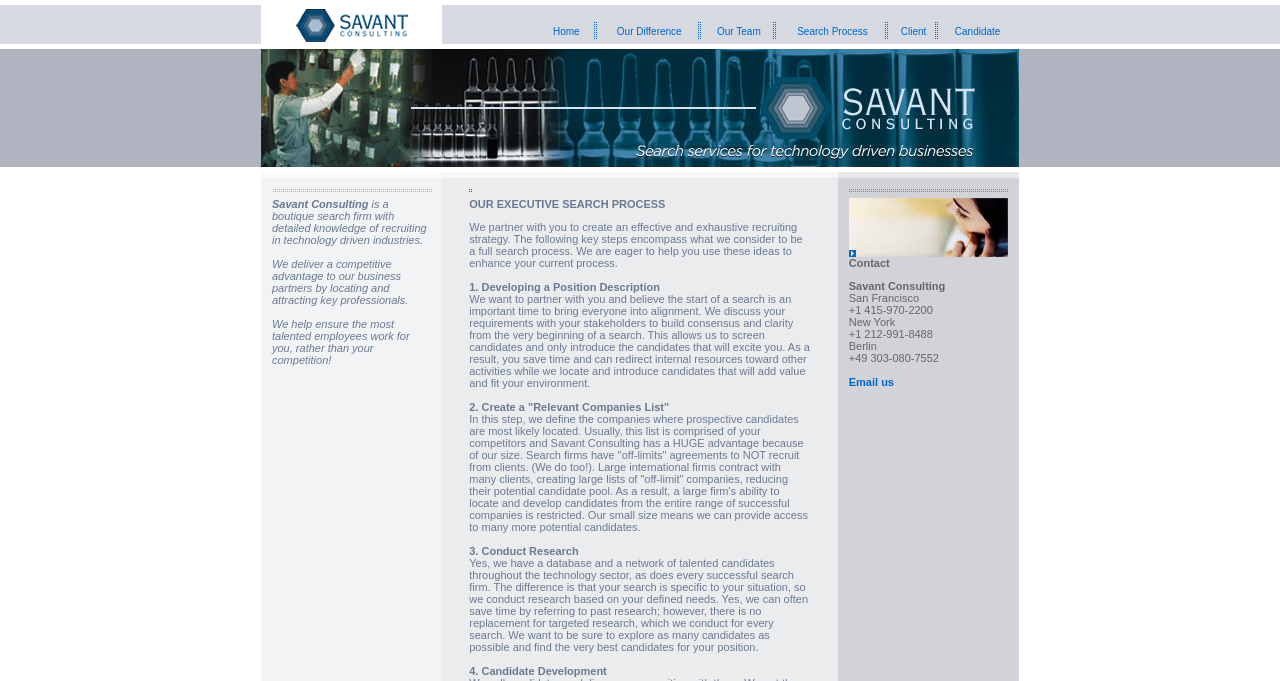Locate the UI element that matches the description Candidate in the webpage screenshot. Return the bounding box coordinates in the format (top-left x, top-left y, bottom-right x, bottom-right y), with values ranging from 0 to 1.

[0.746, 0.037, 0.782, 0.054]